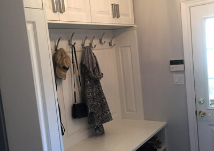Please respond to the question with a concise word or phrase:
What type of panels does the door have?

Frosted glass